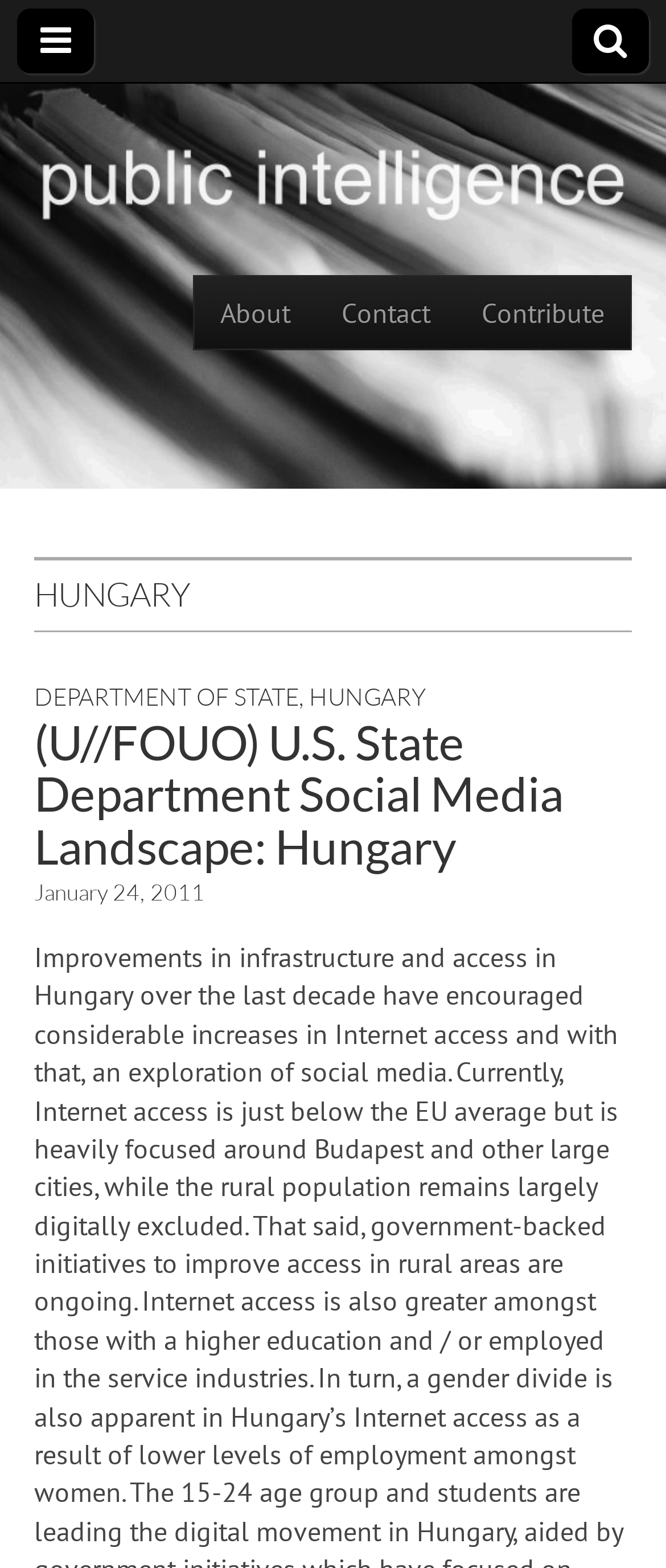Offer a detailed explanation of the webpage layout and contents.

The webpage is about Public Intelligence in Hungary. At the top left, there is a link with a font awesome icon '\uf023'. On the opposite side, at the top right, there is another link with a font awesome icon '\uf021'. Below these links, the main title "Public Intelligence" is displayed prominently, accompanied by an image. 

Under the main title, there is a heading "Main menu" followed by a link "Skip to content". To the right of "Skip to content", there are three links: "About", "Contact", and "Contribute", arranged horizontally.

Below the main menu, there is a header section with several headings. The first heading is "HUNGARY", followed by "DEPARTMENT OF STATE, HUNGARY", which is a combination of two links: "DEPARTMENT OF STATE" and "HUNGARY". 

The next heading is a long title "(U//FOUO) U.S. State Department Social Media Landscape: Hungary", which is also a link. Finally, there is a heading "January 24, 2011", which is a link and also contains a time element.